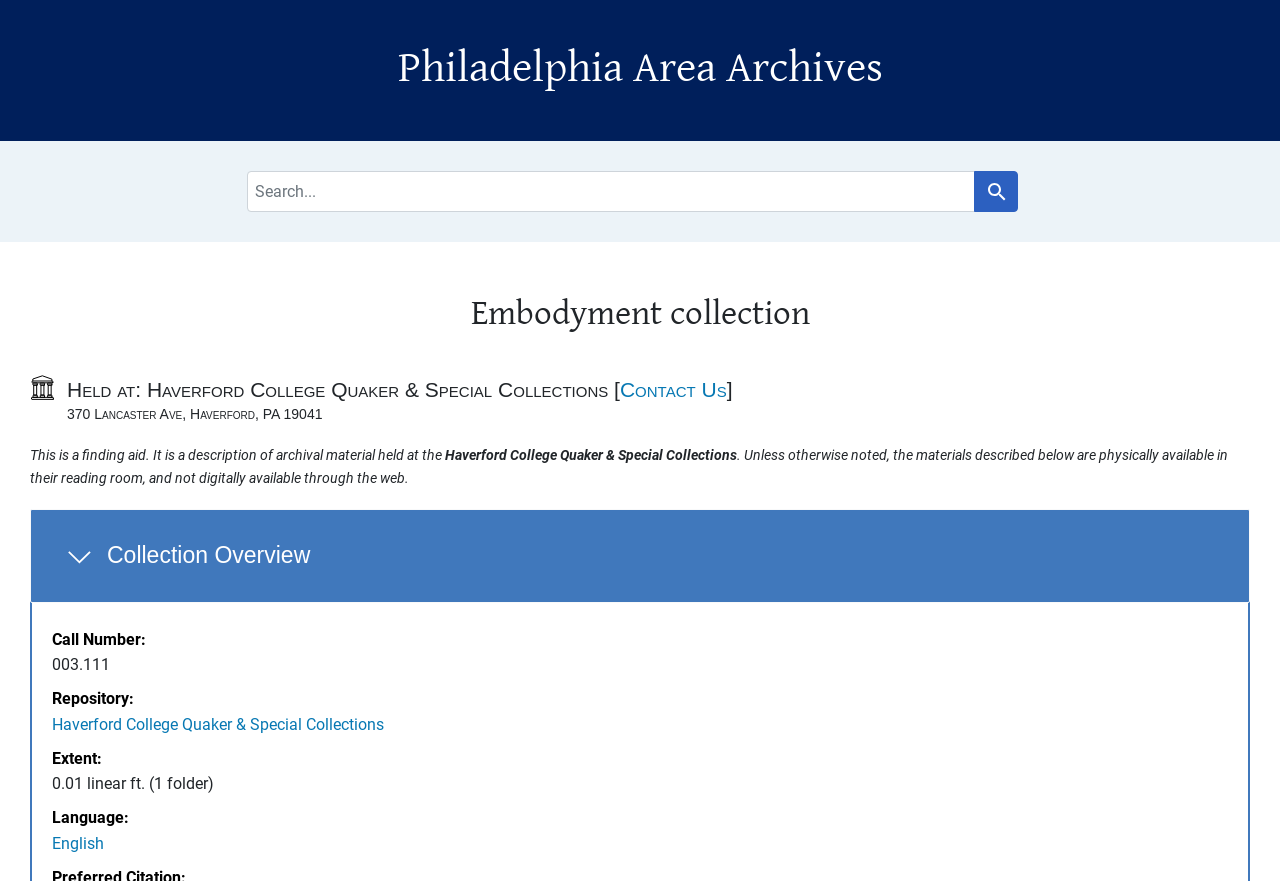Offer a comprehensive description of the webpage’s content and structure.

The webpage is about the Embodyment collection at the Philadelphia Area Archives. At the top, there are two links, "Skip to search" and "Skip to main content", followed by a heading that reads "Philadelphia Area Archives". Below this, there is a navigation section labeled "Search" that contains a search bar with a placeholder text "search for" and a search button.

The main content section is divided into several parts. The first part has a heading "Main content" and contains a header with the title "Embodyment collection". Below this, there is a section with a heading "Notifications". 

The next section provides information about the collection, including the location where it is held, which is the Haverford College Quaker & Special Collections, and the address of the location. There is also a note that the materials described are physically available in the reading room and not digitally available through the web.

Further down, there is a section with a heading "Overview and metadata sections" that contains a collection overview section. This section has a button that expands to reveal more information, including a description list with terms and details about the collection, such as the call number, repository, extent, and language.